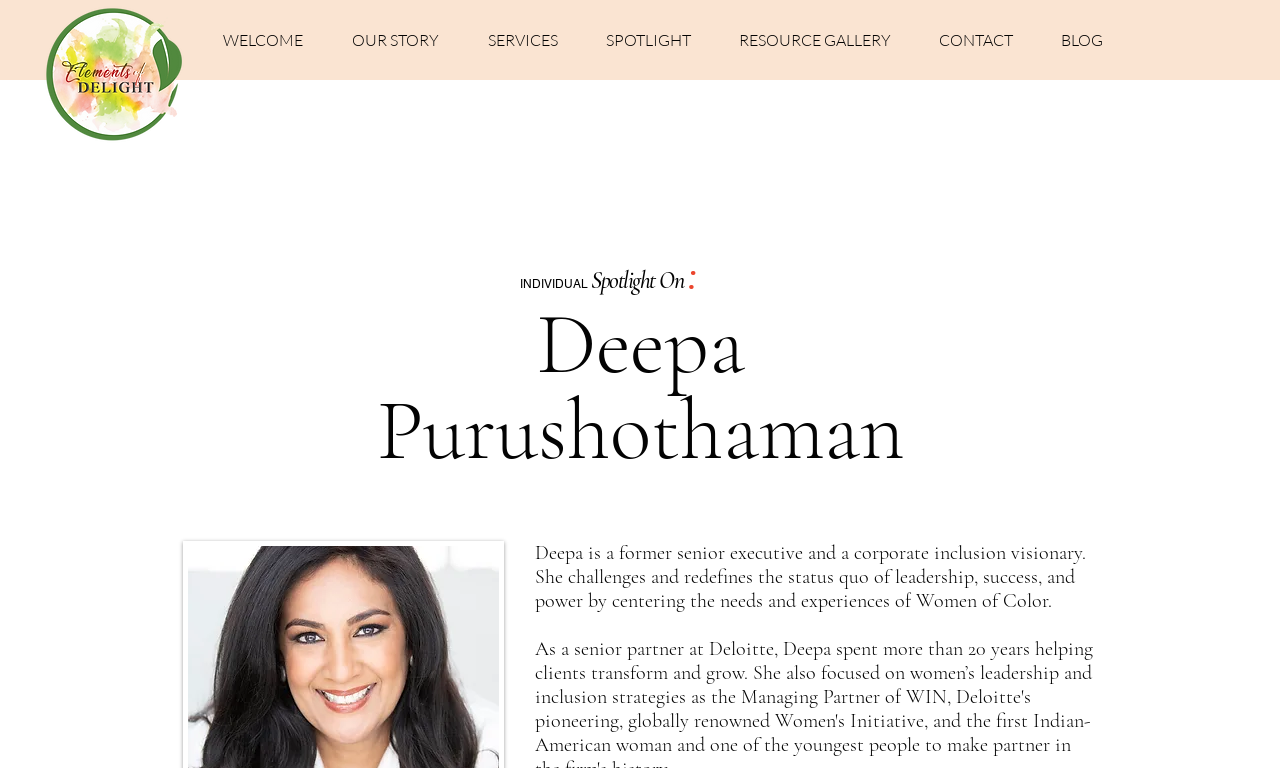Locate the bounding box coordinates of the element that needs to be clicked to carry out the instruction: "Open the image Original in Vector (1)-01.png". The coordinates should be given as four float numbers ranging from 0 to 1, i.e., [left, top, right, bottom].

[0.034, 0.005, 0.144, 0.188]